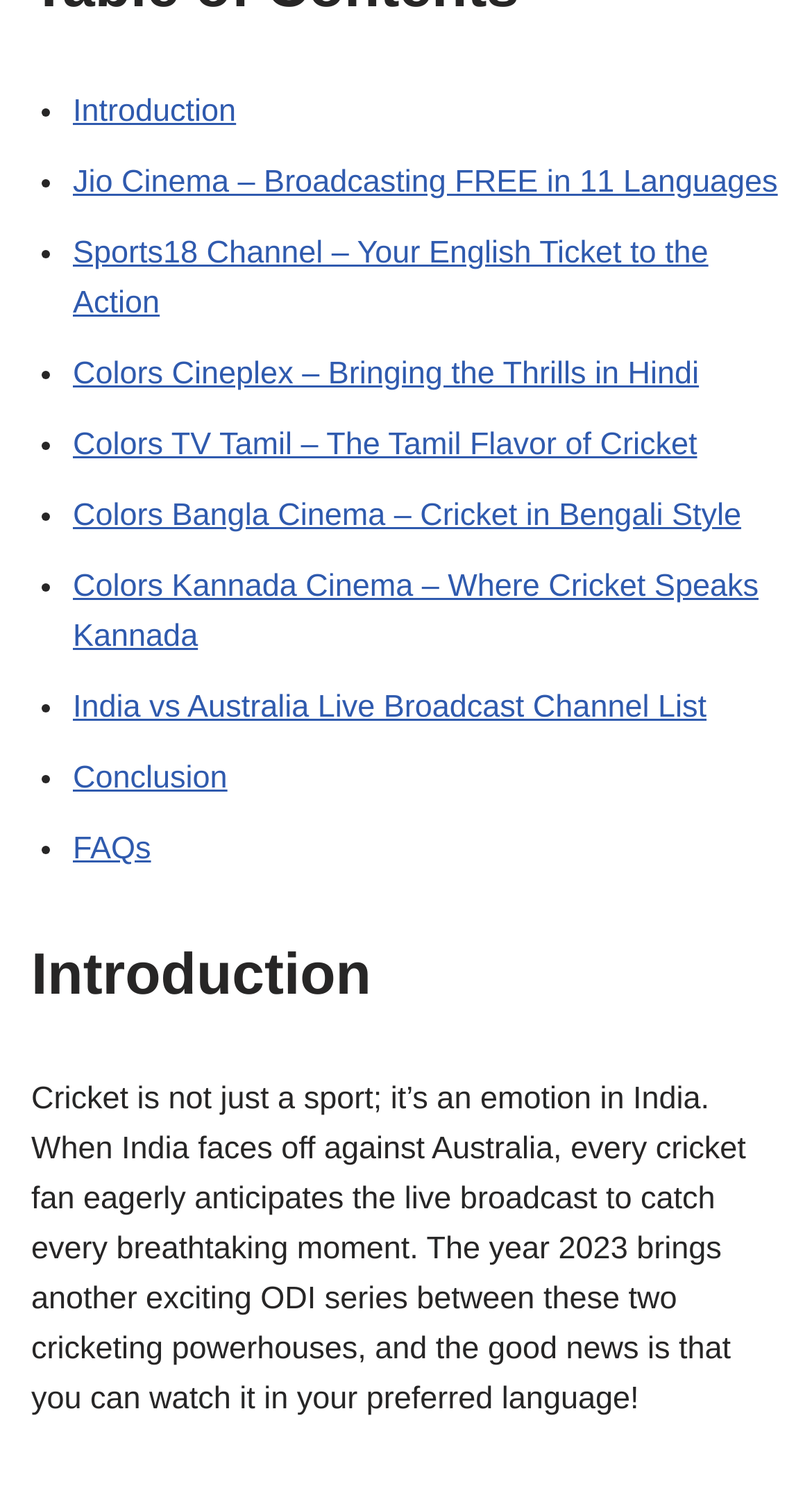Give a concise answer using only one word or phrase for this question:
What is the opponent of India in the ODI series?

Australia